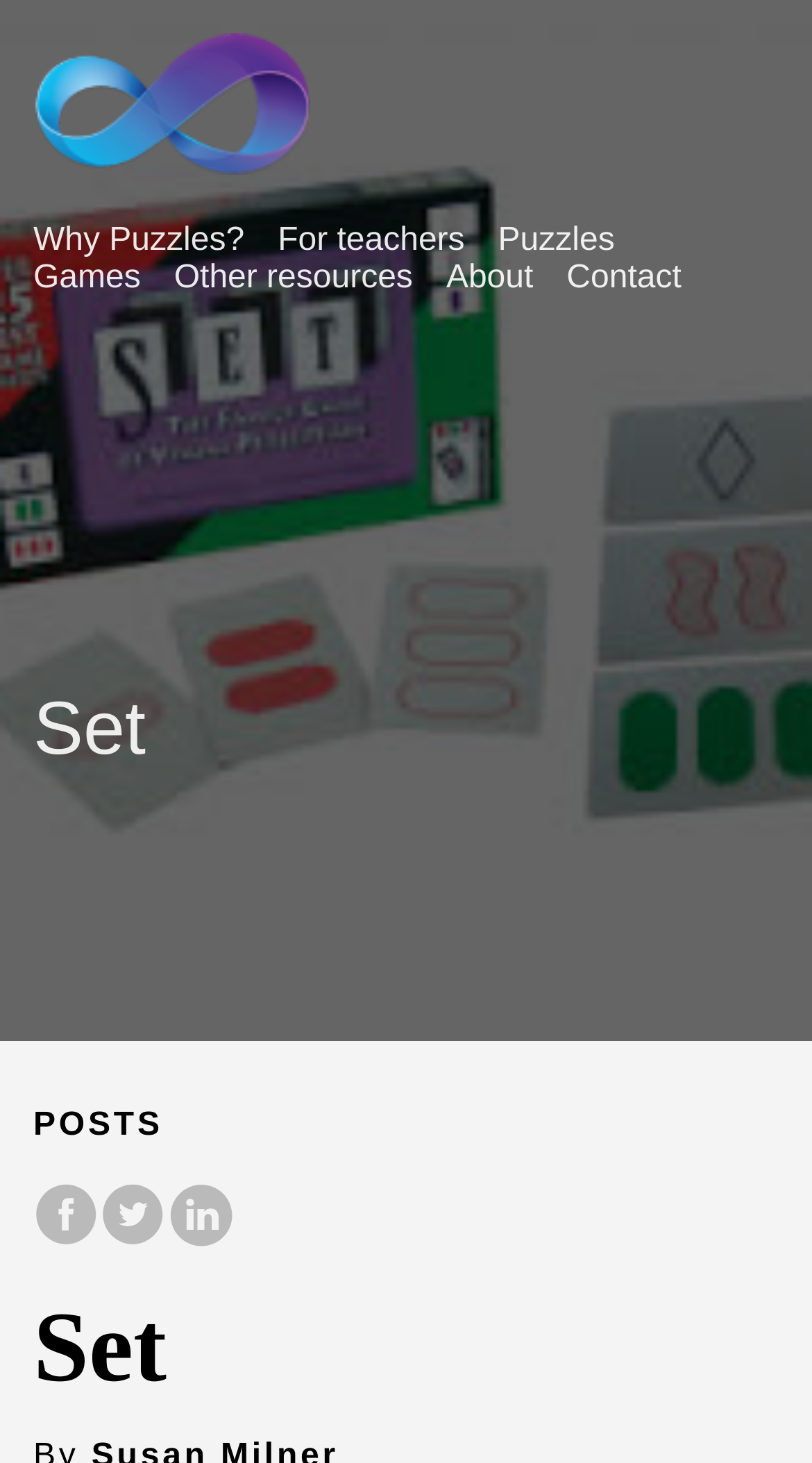Locate the bounding box coordinates of the UI element described by: "Puzzles". The bounding box coordinates should consist of four float numbers between 0 and 1, i.e., [left, top, right, bottom].

[0.613, 0.152, 0.757, 0.176]